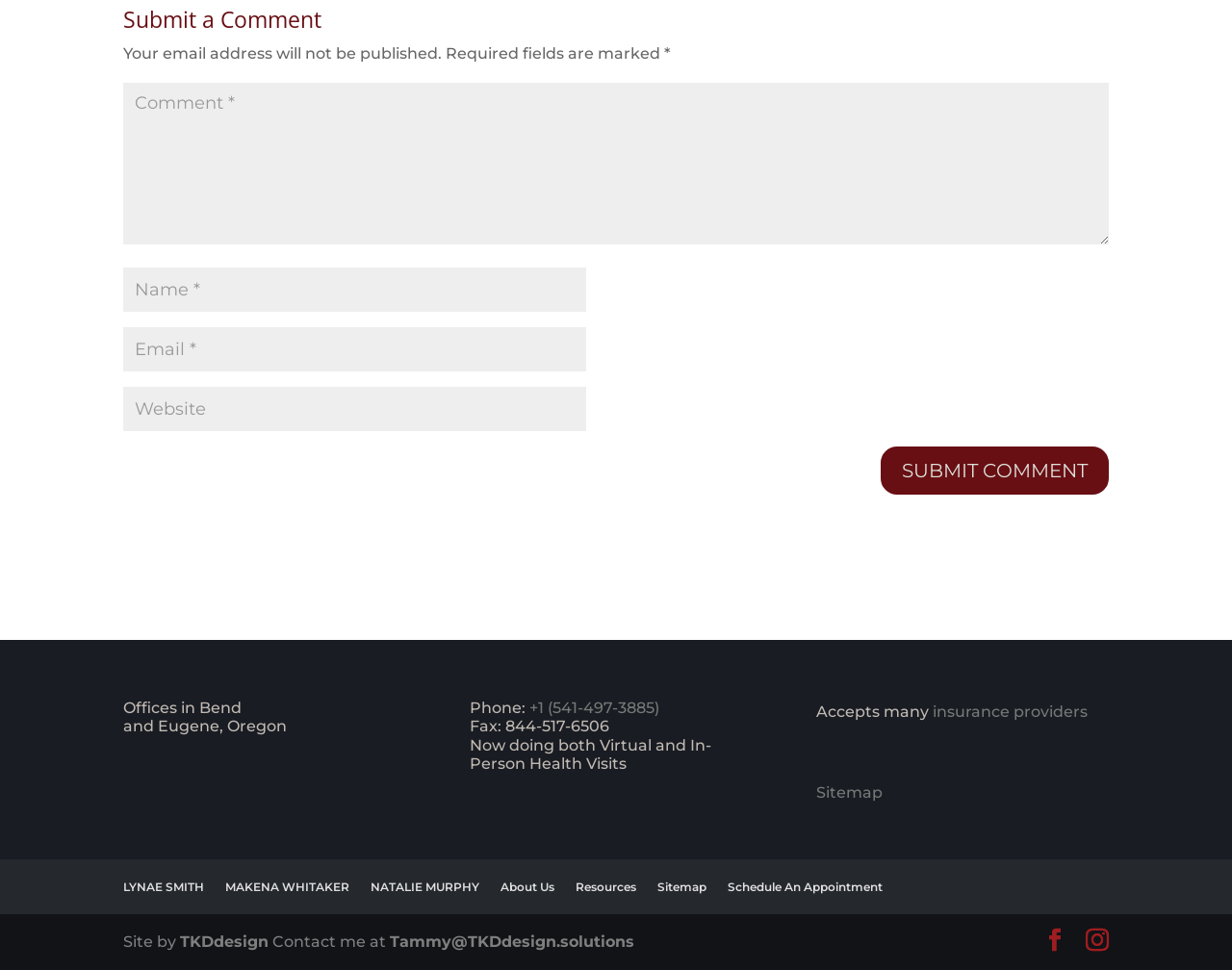Provide the bounding box coordinates, formatted as (top-left x, top-left y, bottom-right x, bottom-right y), with all values being floating point numbers between 0 and 1. Identify the bounding box of the UI element that matches the description: Instagram

[0.881, 0.958, 0.9, 0.985]